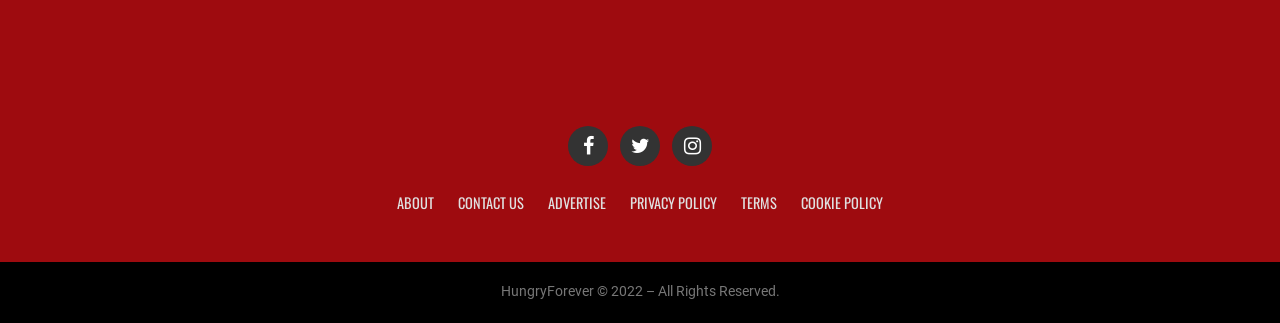Provide your answer in one word or a succinct phrase for the question: 
Is the footer section present?

Yes